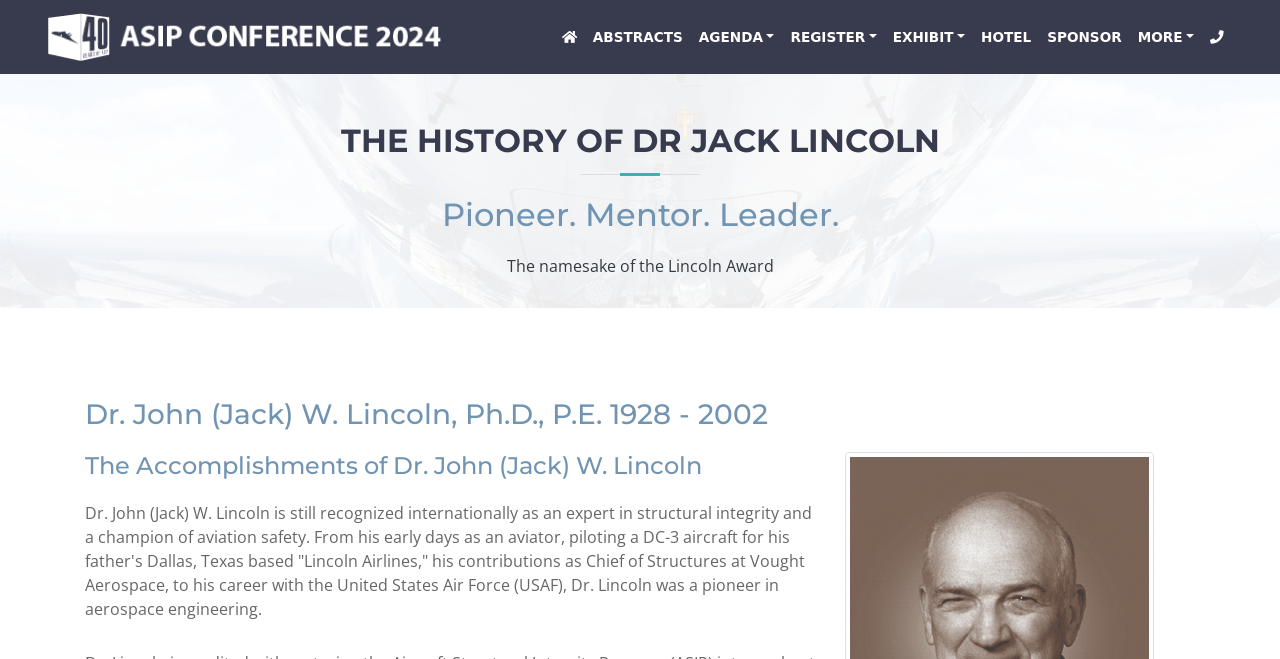Please provide a detailed answer to the question below based on the screenshot: 
What is the name of the award?

The answer can be found in the section that describes the history of Dr. Jack Lincoln, where it is mentioned that 'The namesake of the Lincoln Award'.